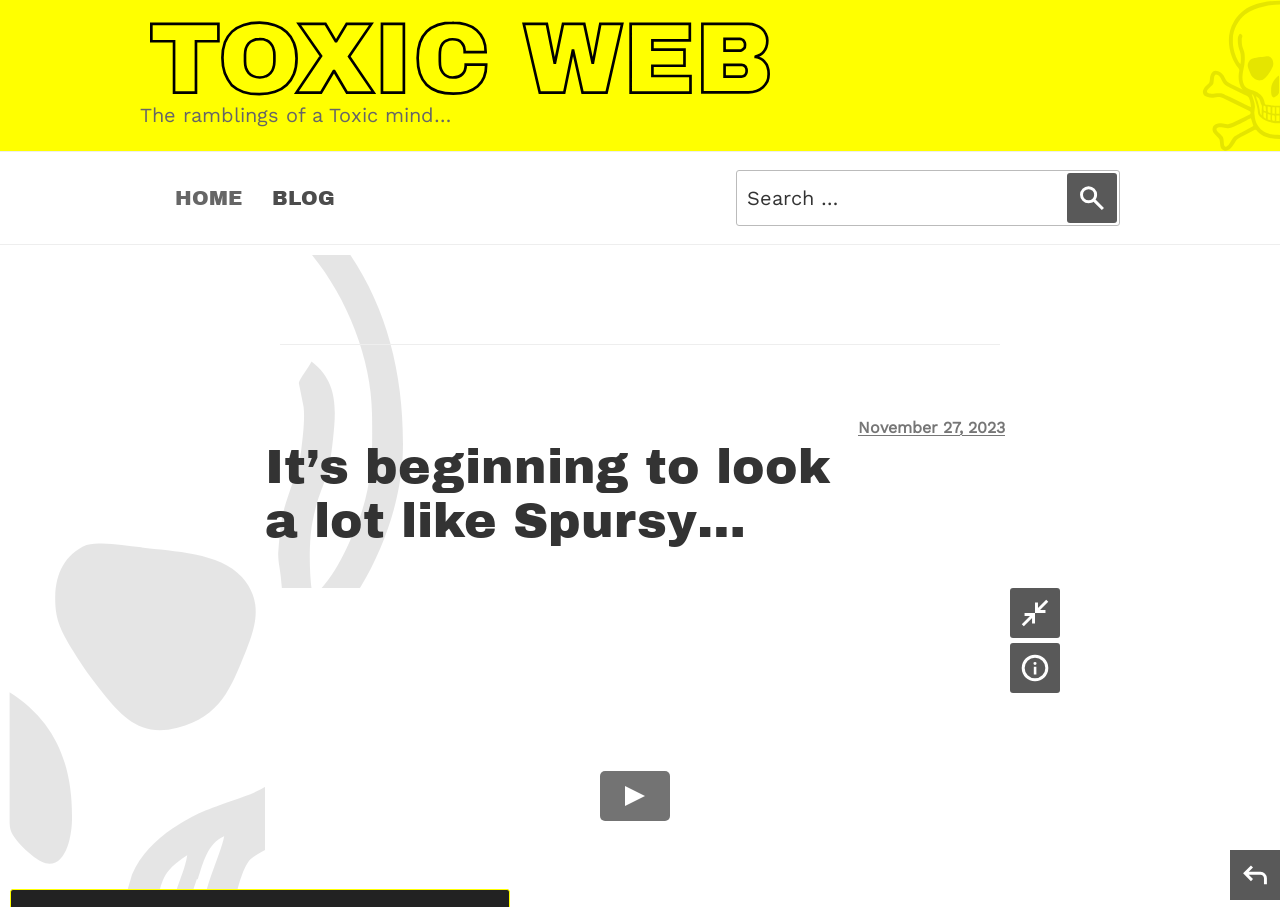Identify the bounding box coordinates of the section to be clicked to complete the task described by the following instruction: "read the blog". The coordinates should be four float numbers between 0 and 1, formatted as [left, top, right, bottom].

[0.201, 0.178, 0.273, 0.258]